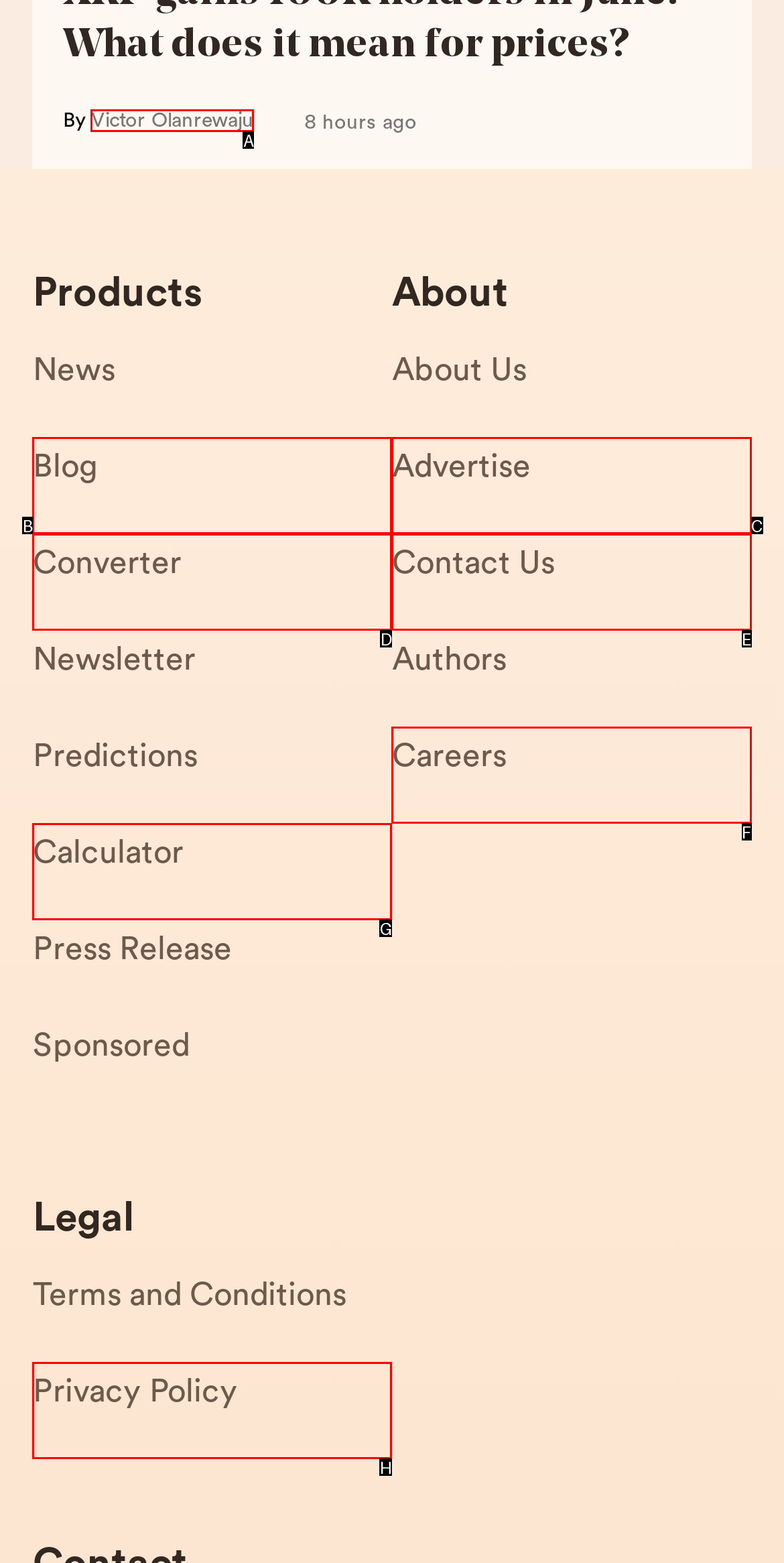With the description: Calculator, find the option that corresponds most closely and answer with its letter directly.

G